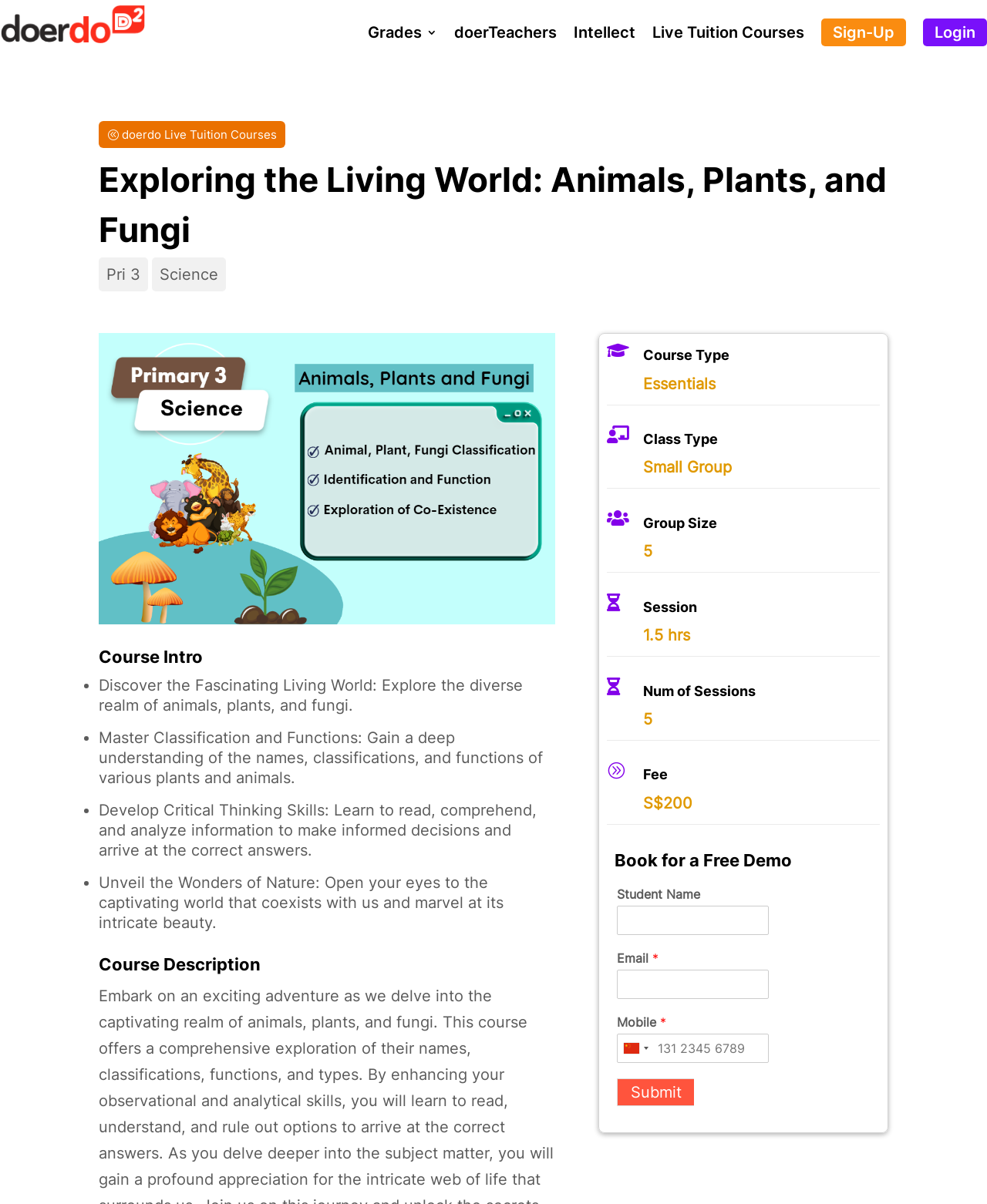Elaborate on the information and visuals displayed on the webpage.

This webpage is about a course called "Exploring the Living World: Animals, Plants, and Fungi" offered by doerdo. At the top left corner, there is a logo and a link to the website's homepage. On the top right corner, there are links to "Sign-Up" and "Login". 

Below the top section, there is a heading that displays the course title. To the right of the heading, there are two labels: "Pri 3" and "Science". Below the course title, there is an image related to animals, plants, and fungi. 

The course introduction section is divided into four bullet points, which describe the course's objectives, including discovering the living world, mastering classification and functions, developing critical thinking skills, and unveiling the wonders of nature.

Following the course introduction, there are sections for "Course Description", "Course Type", "Class Type", "Group Size", "Session", "Num of Sessions", and "Fee", which provide detailed information about the course. Each section has a heading and a brief description or value.

At the bottom of the page, there is a section to book a free demo, which includes a heading, input fields for "Student Name", "Email", and "Mobile", and a "Submit" button.